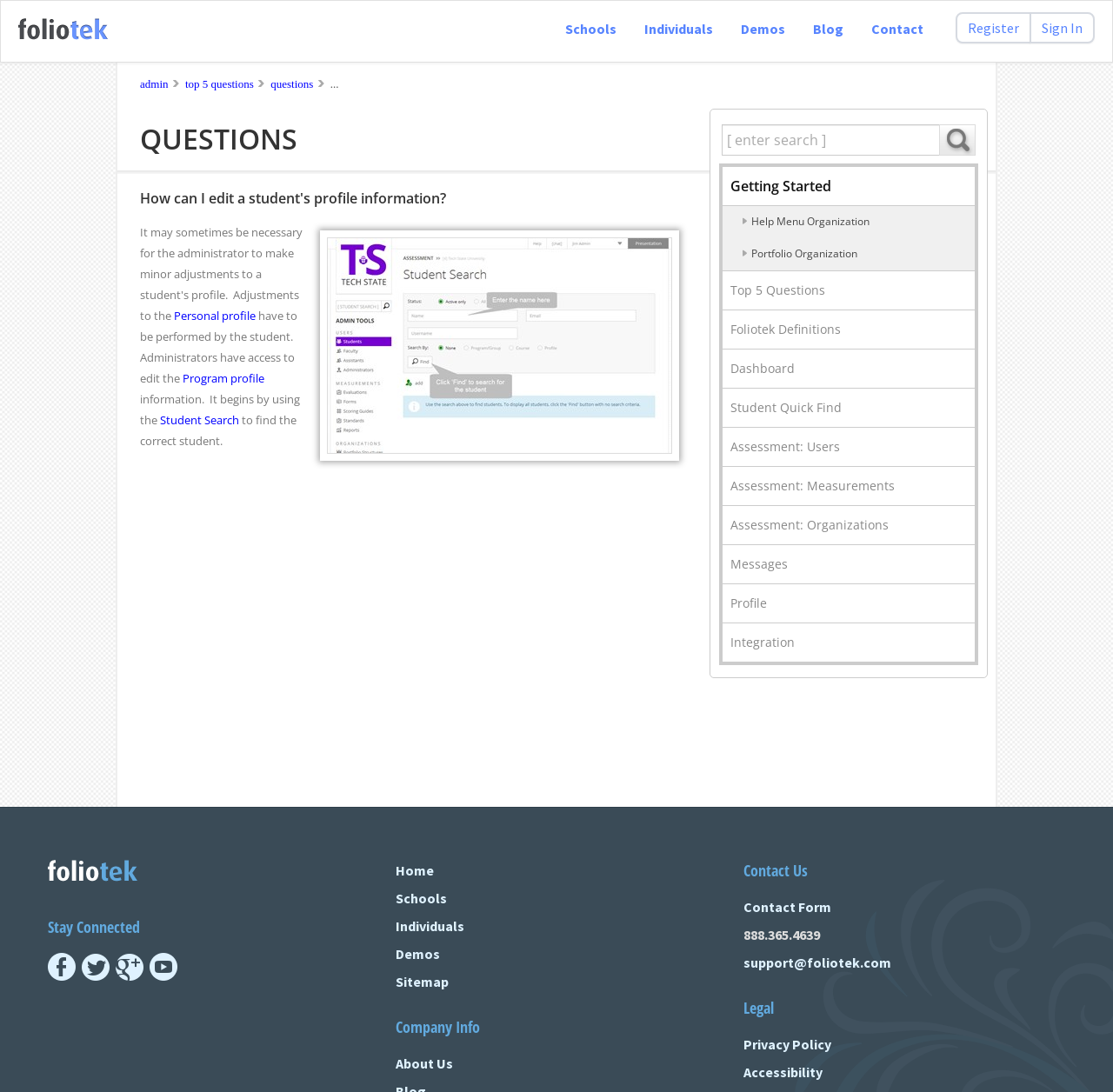Based on the visual content of the image, answer the question thoroughly: What is the purpose of the 'Go' button?

The 'Go' button is located next to the textbox with a placeholder 'enter search'. This suggests that the user needs to enter a search query and then click the 'Go' button to submit the query and get the search results.